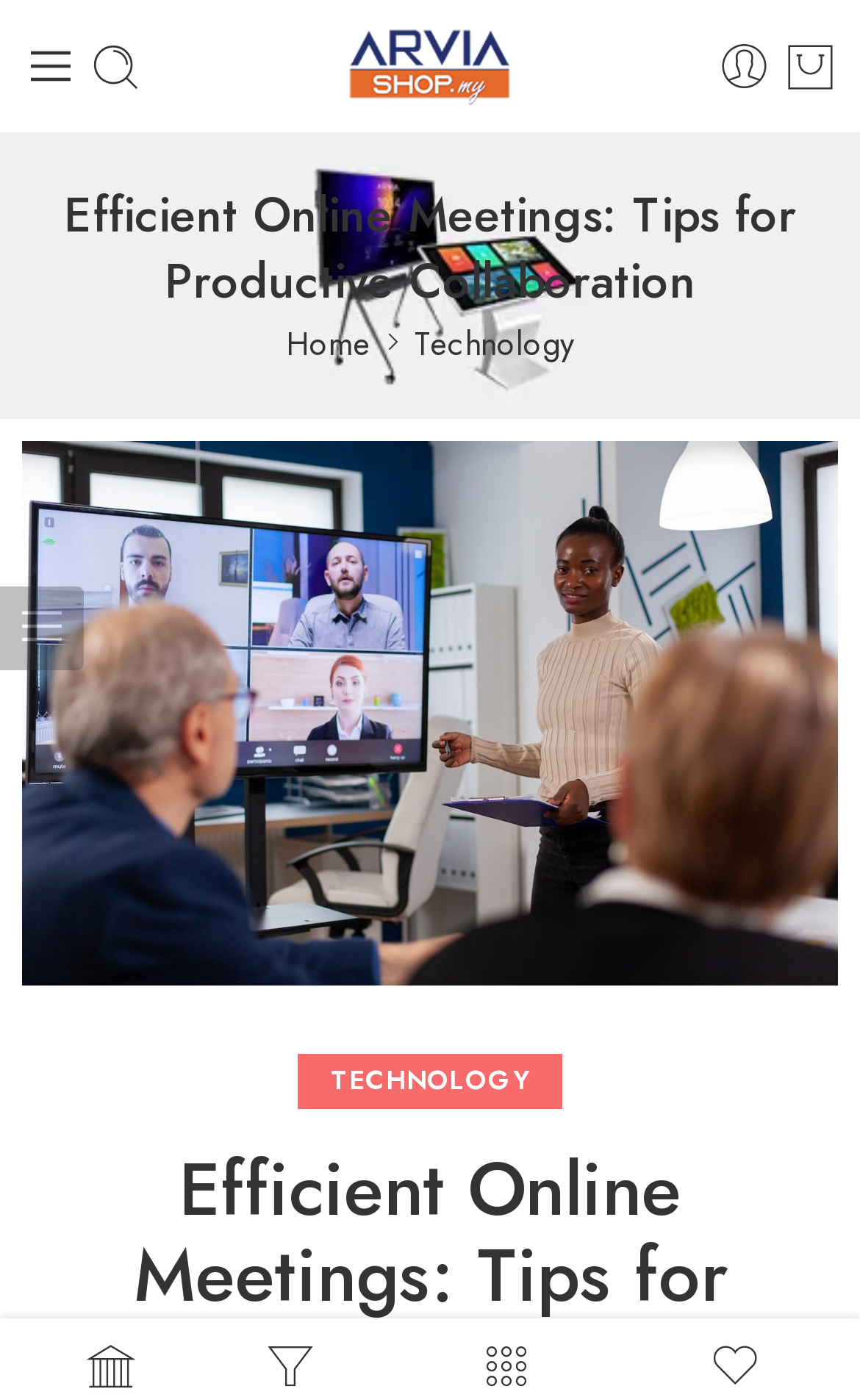Extract the top-level heading from the webpage and provide its text.

Efficient Online Meetings: Tips for Productive Collaboration